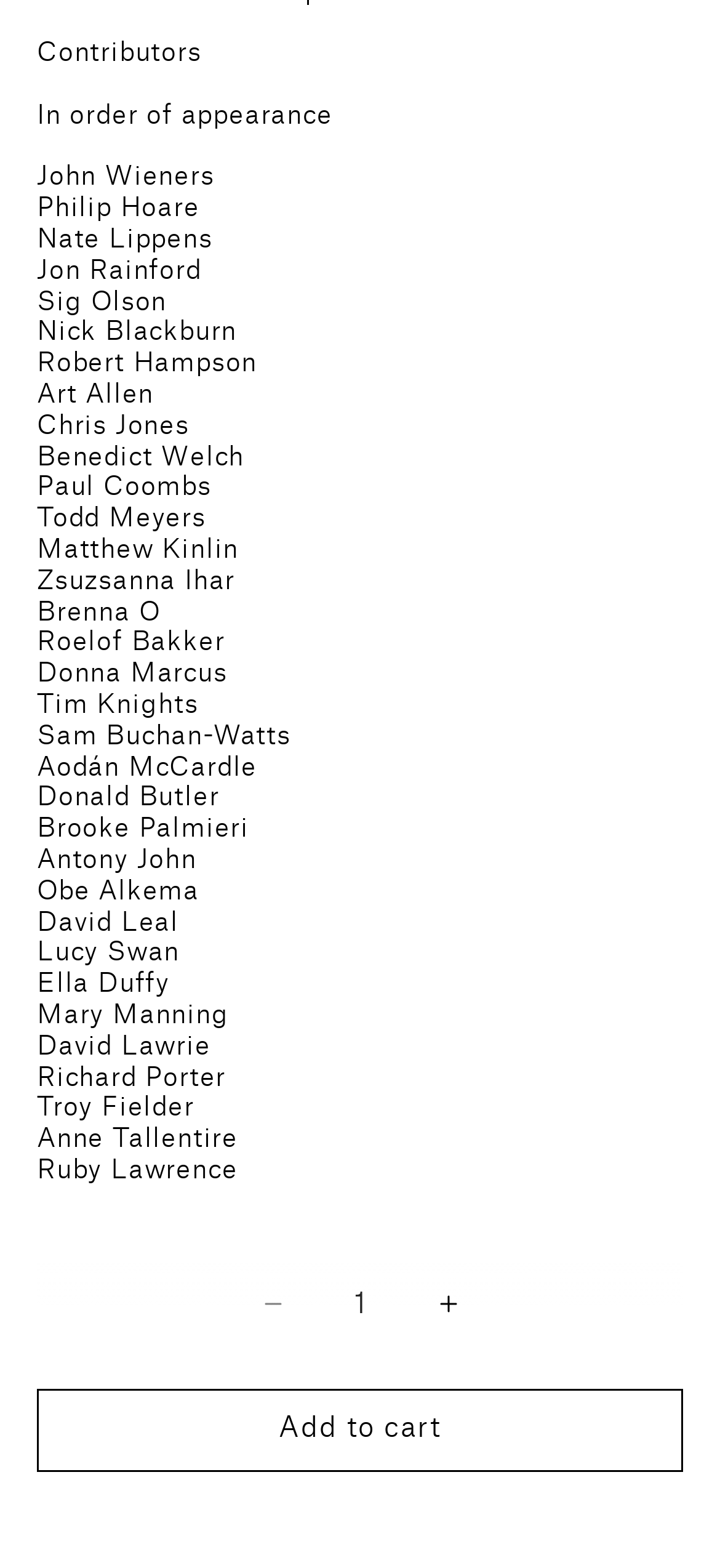Use a single word or phrase to answer the question:
What is the purpose of the button with the text 'Add to cart'?

To add the product to cart